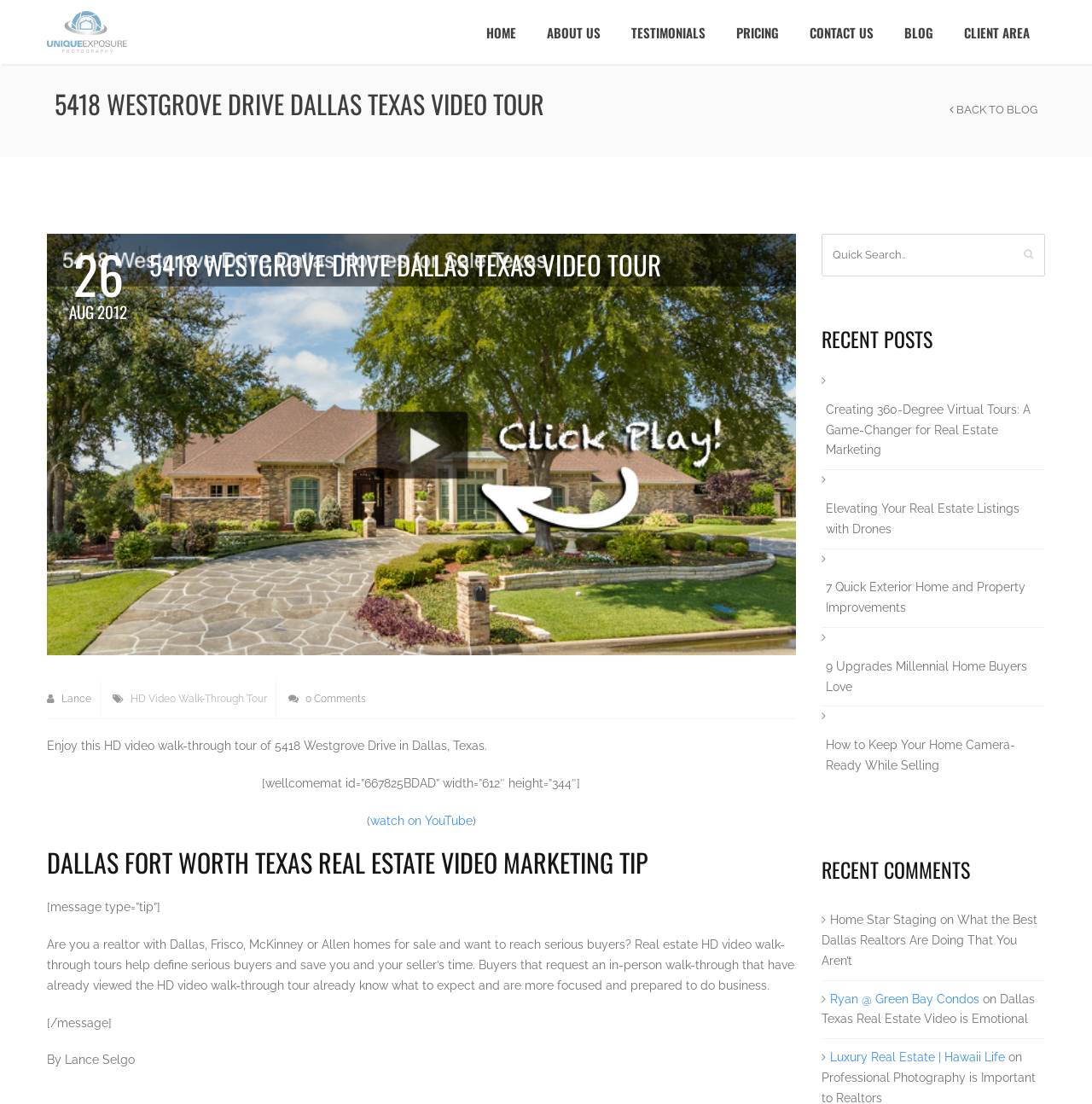Provide a short answer to the following question with just one word or phrase: What is the category of the recent posts section?

Real Estate Marketing